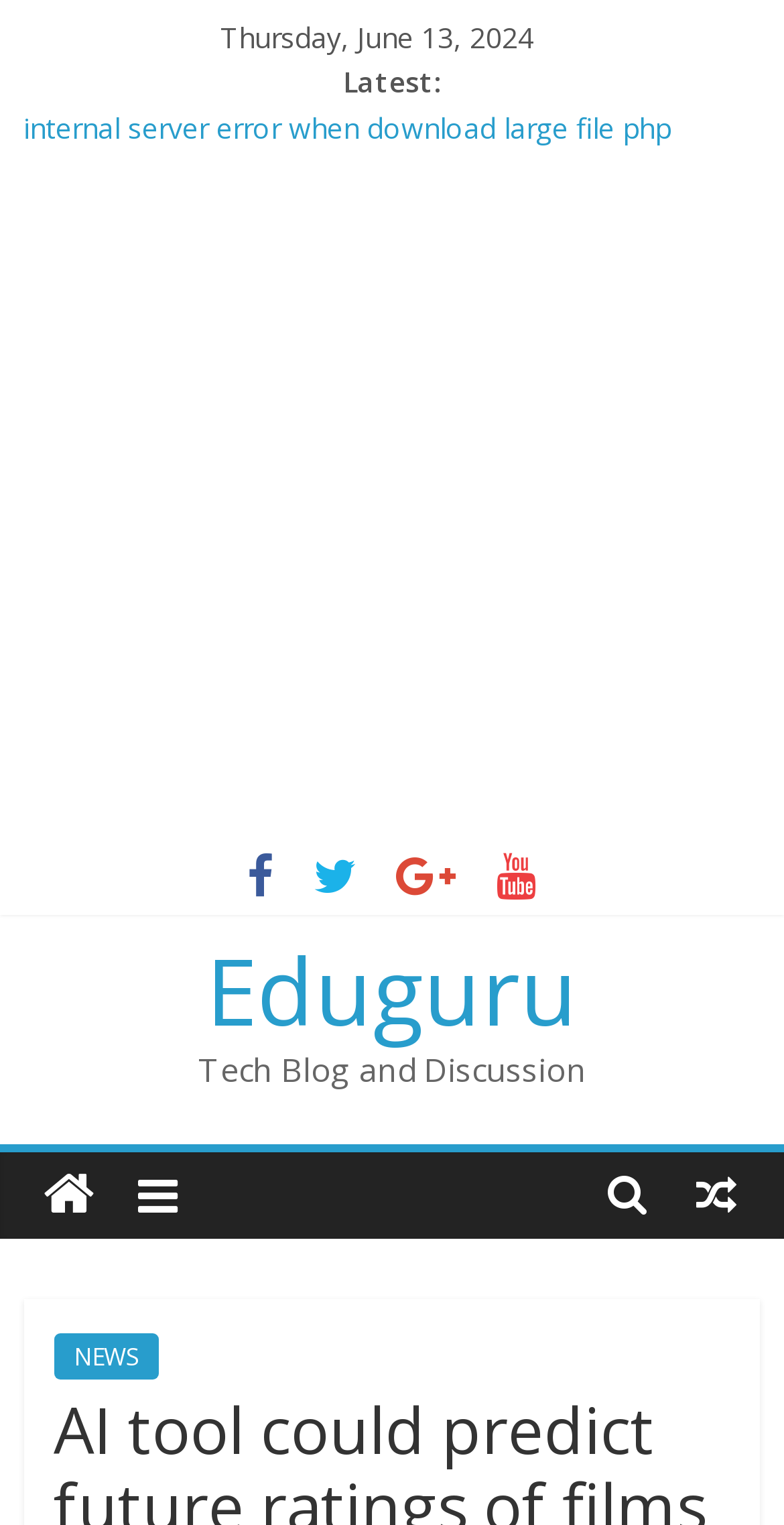Could you highlight the region that needs to be clicked to execute the instruction: "Read the article about 'How to check partition details of MySQL table'"?

[0.03, 0.071, 0.794, 0.096]